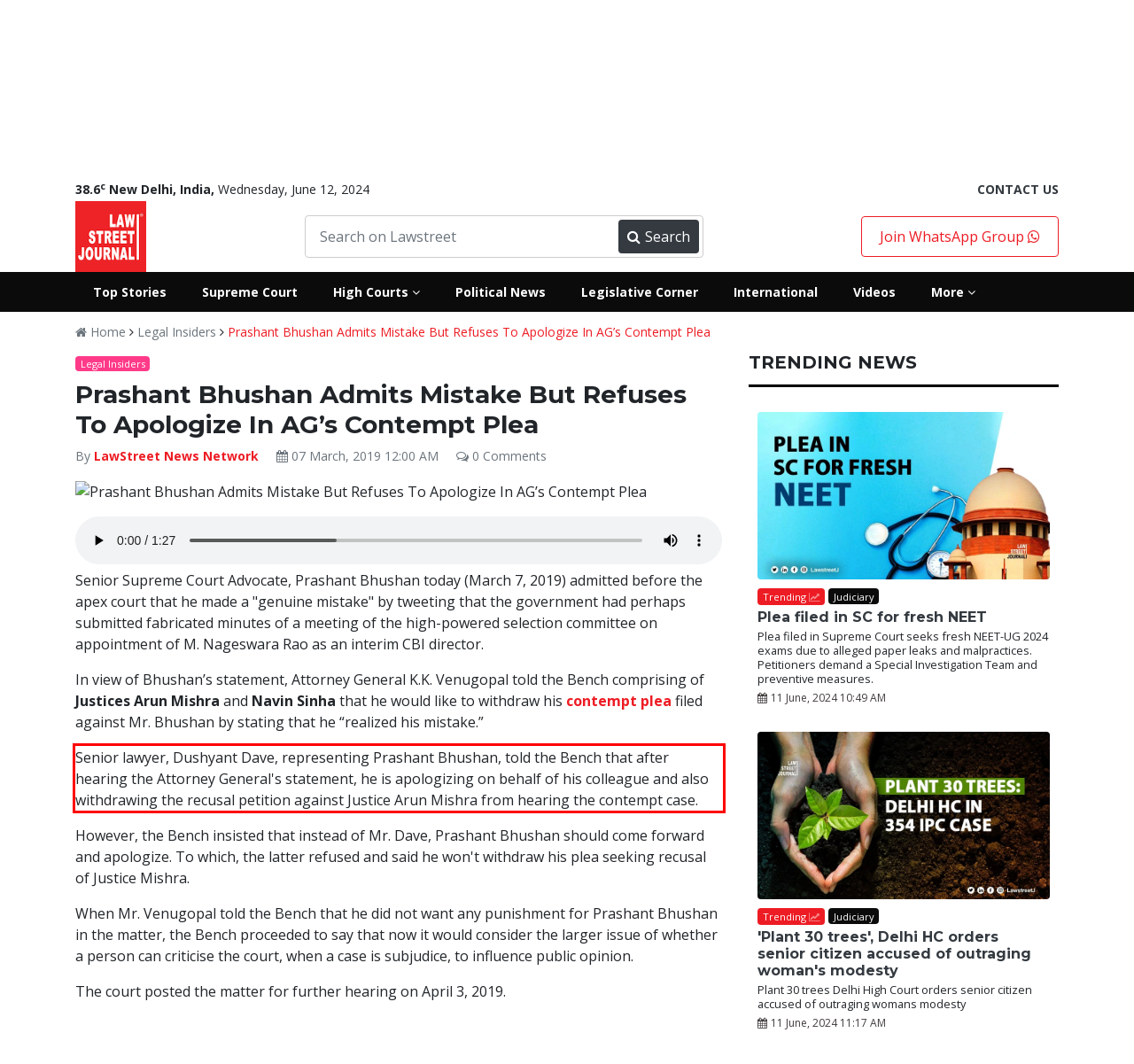Given a screenshot of a webpage with a red bounding box, please identify and retrieve the text inside the red rectangle.

Senior lawyer, Dushyant Dave, representing Prashant Bhushan, told the Bench that after hearing the Attorney General's statement, he is apologizing on behalf of his colleague and also withdrawing the recusal petition against Justice Arun Mishra from hearing the contempt case.